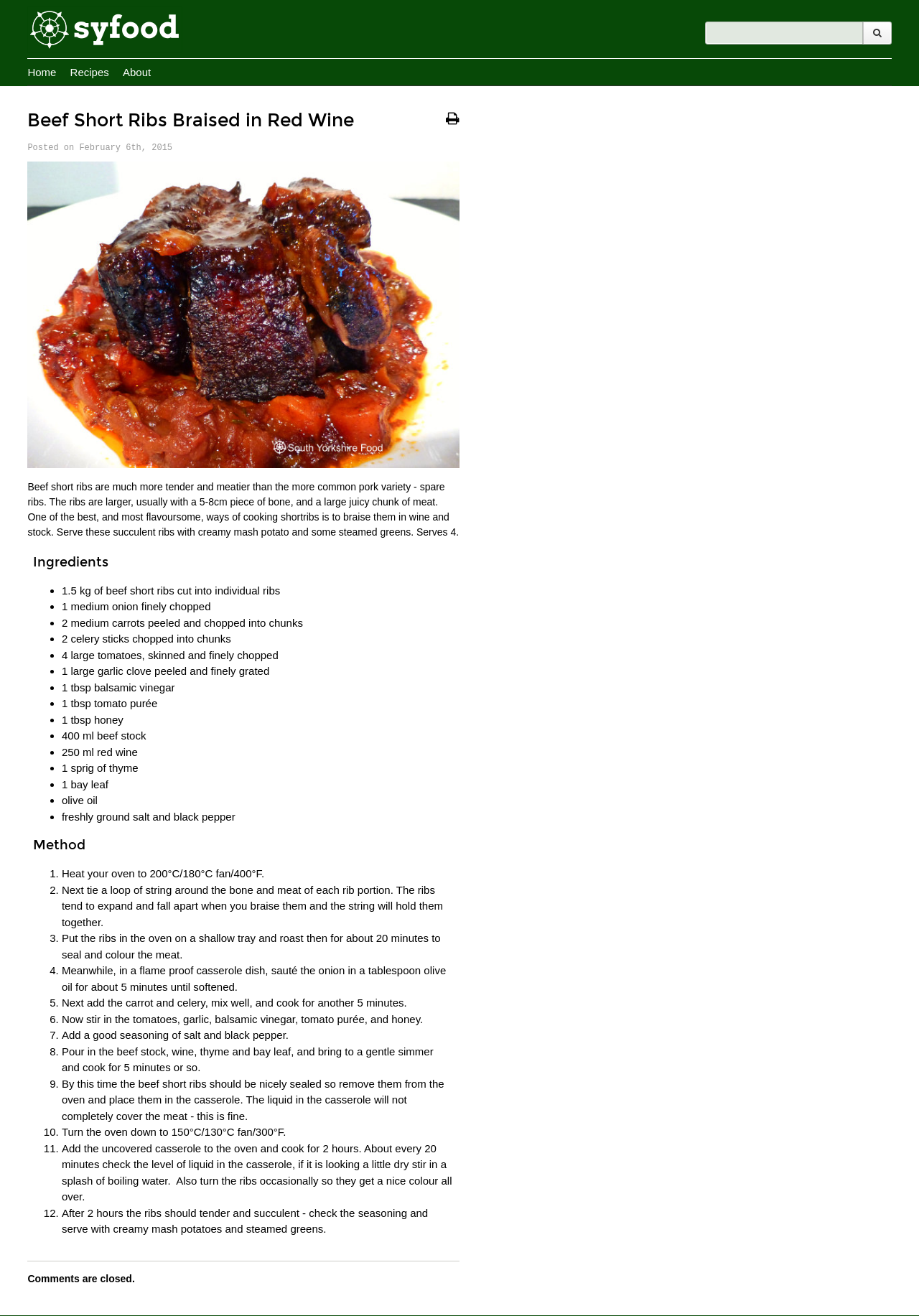Please reply to the following question using a single word or phrase: 
What is the name of the dish being described?

Beef Short Ribs Braised in Red Wine